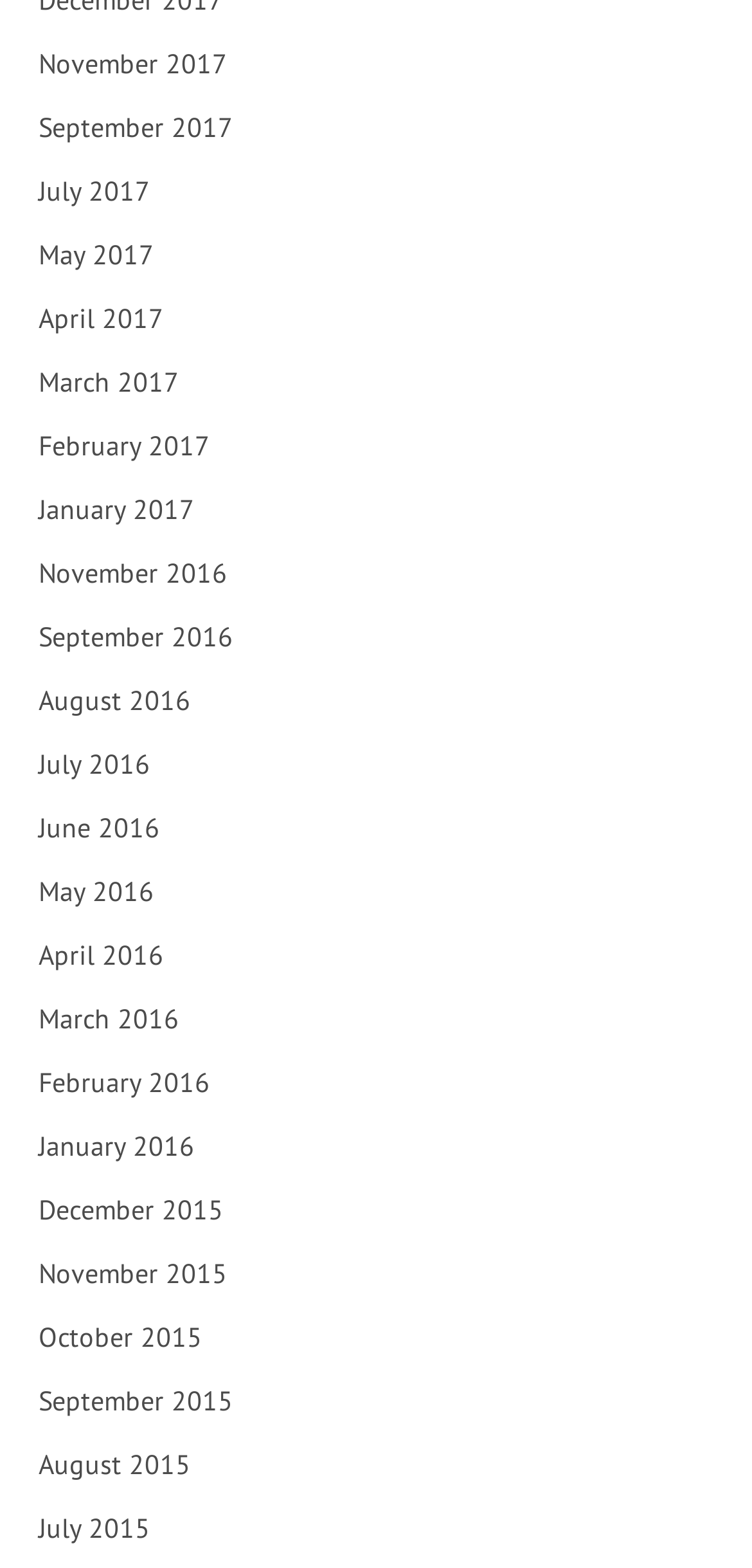Determine the bounding box coordinates for the element that should be clicked to follow this instruction: "view July 2015". The coordinates should be given as four float numbers between 0 and 1, in the format [left, top, right, bottom].

[0.021, 0.948, 0.979, 0.989]